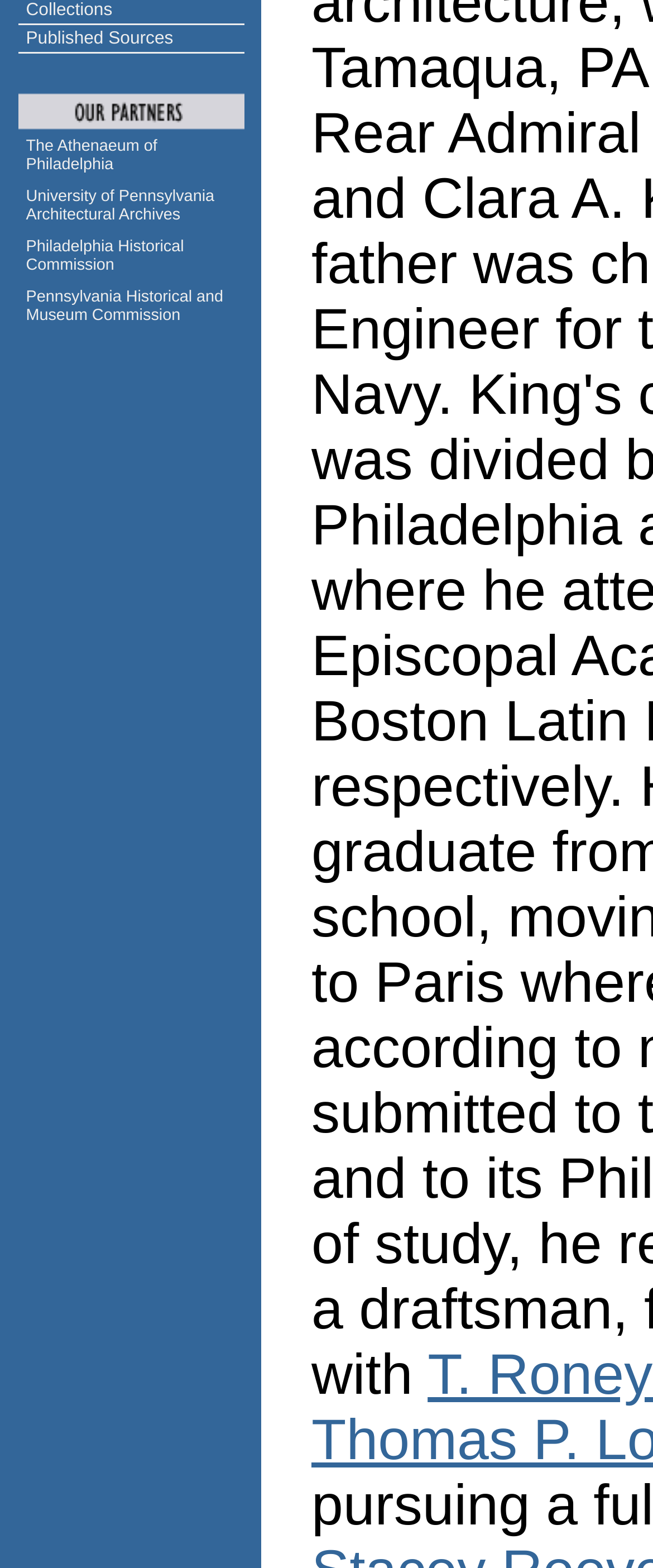Find the bounding box coordinates corresponding to the UI element with the description: "Pennsylvania Historical and Museum Commission". The coordinates should be formatted as [left, top, right, bottom], with values as floats between 0 and 1.

[0.027, 0.182, 0.373, 0.209]